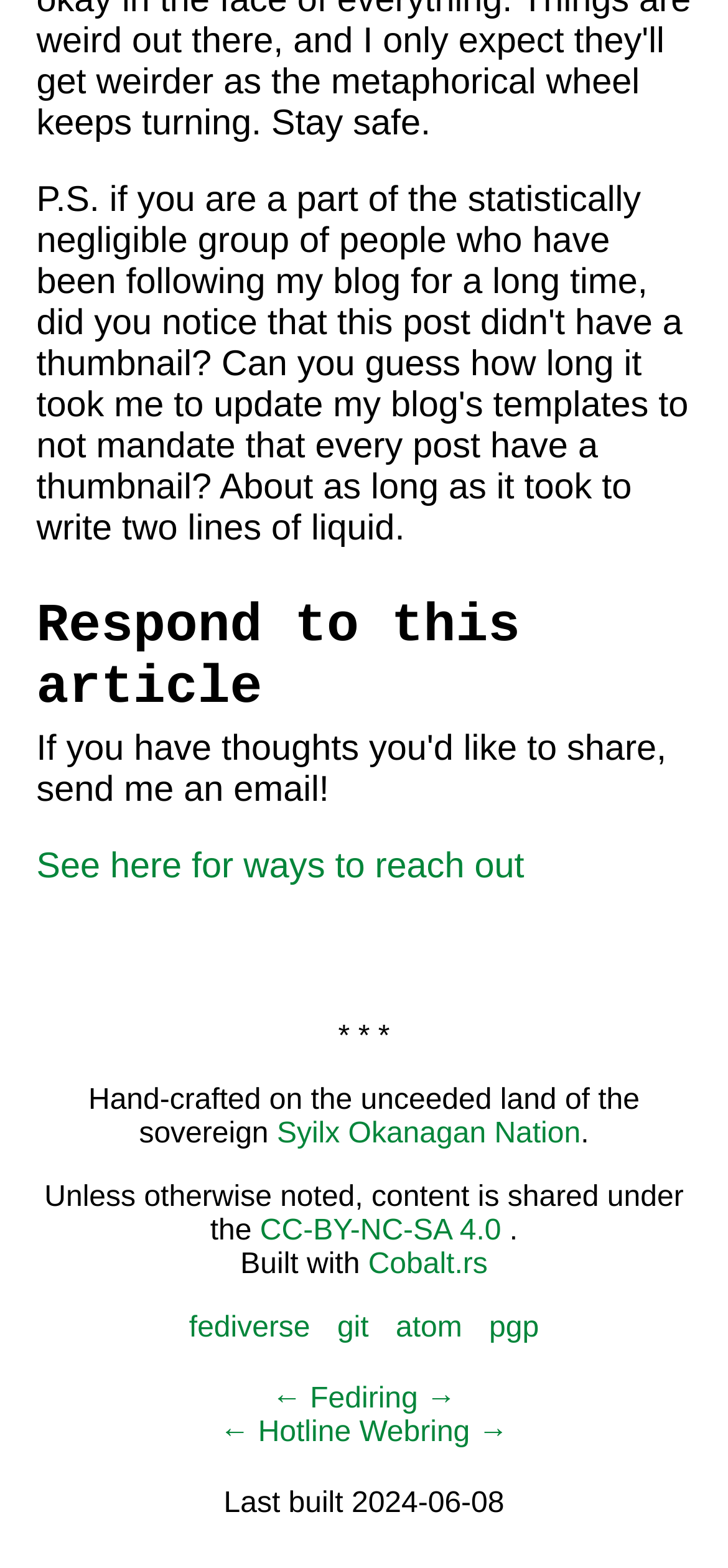What is the date when the webpage was last built?
Based on the image, answer the question with as much detail as possible.

The webpage mentions the date when it was last built in the text 'Last built 2024-06-08'.